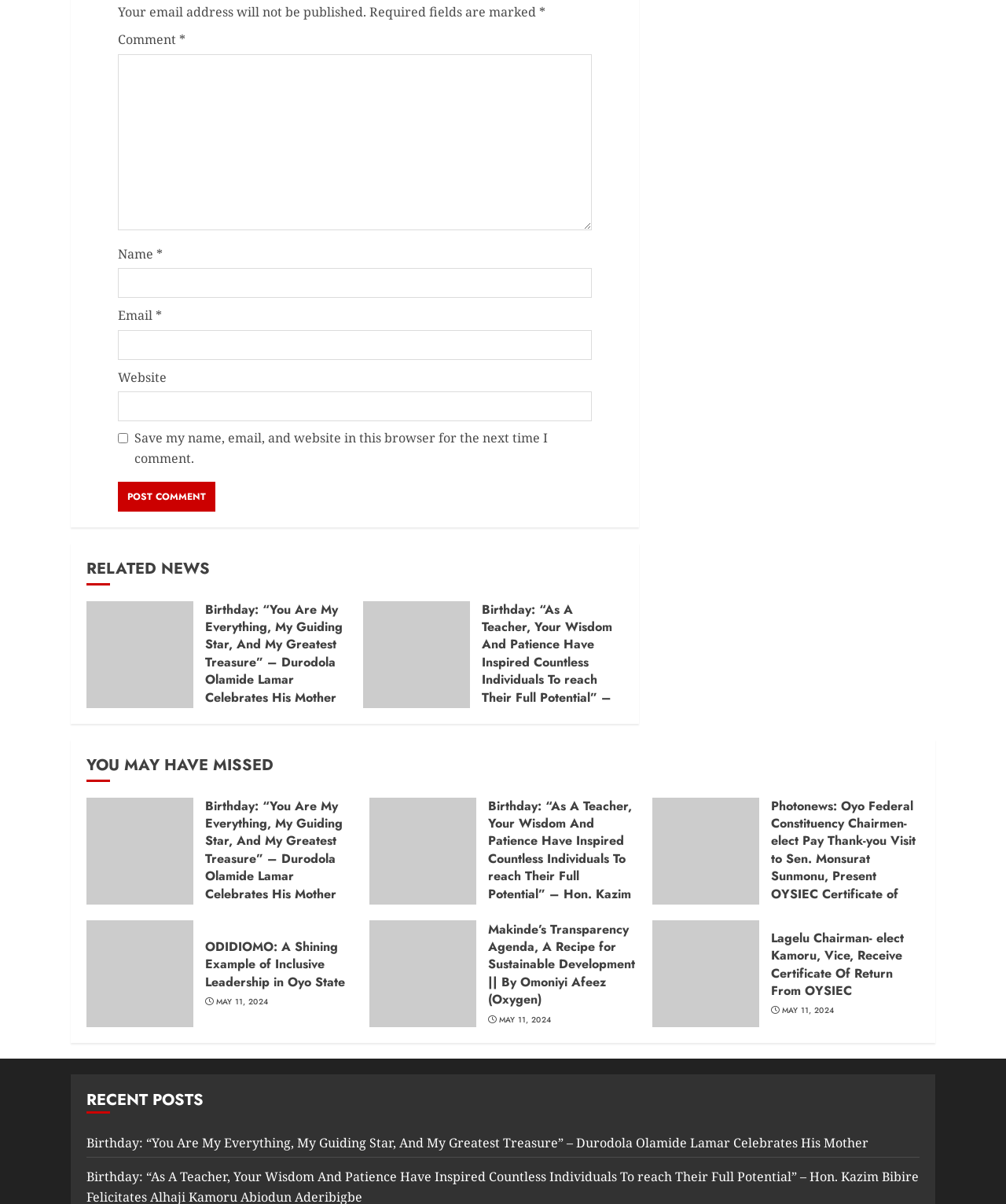Indicate the bounding box coordinates of the element that needs to be clicked to satisfy the following instruction: "Click the 'Post Comment' button". The coordinates should be four float numbers between 0 and 1, i.e., [left, top, right, bottom].

[0.117, 0.4, 0.214, 0.425]